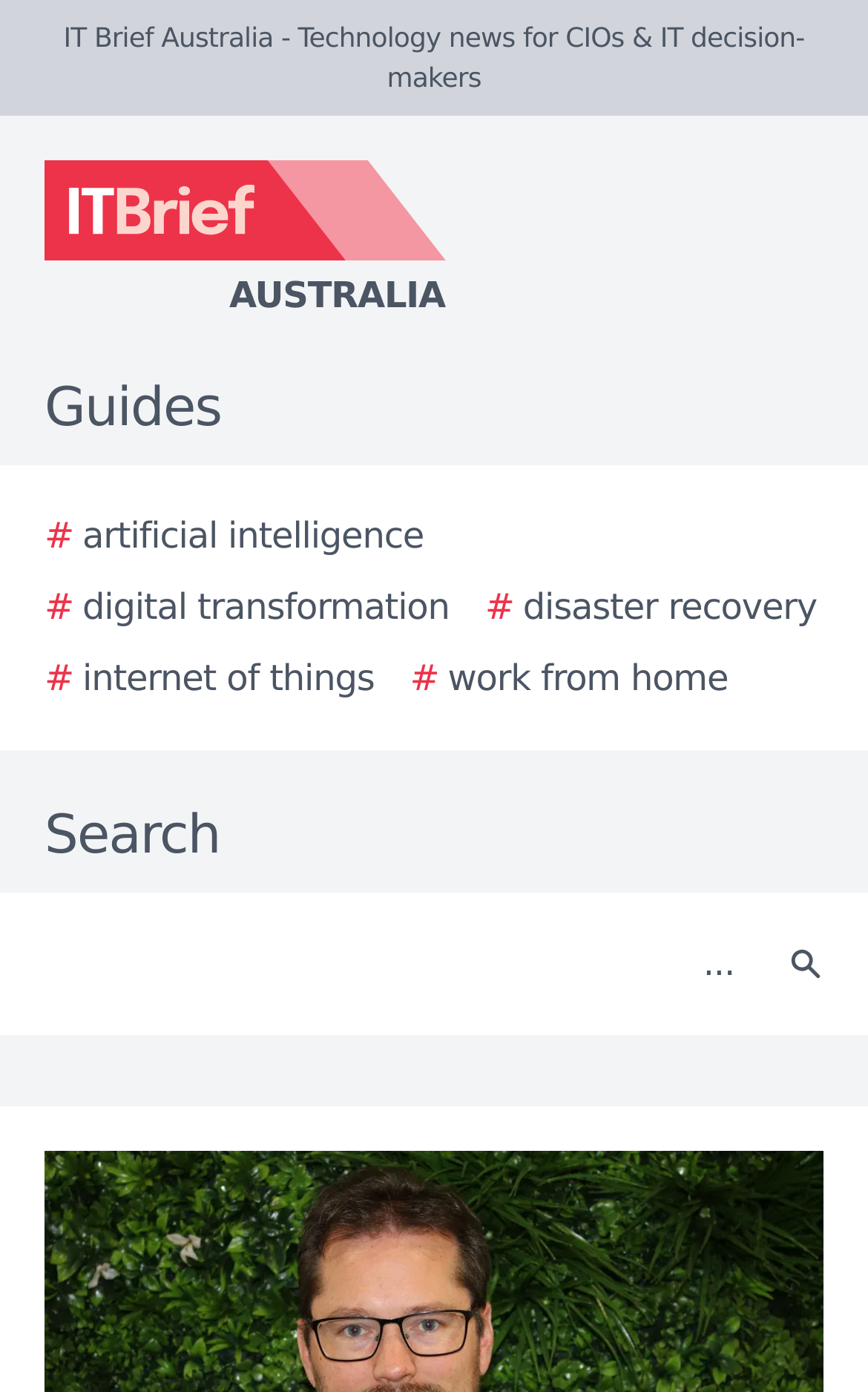Please identify the bounding box coordinates of the element I should click to complete this instruction: 'Search for artificial intelligence'. The coordinates should be given as four float numbers between 0 and 1, like this: [left, top, right, bottom].

[0.051, 0.366, 0.488, 0.405]